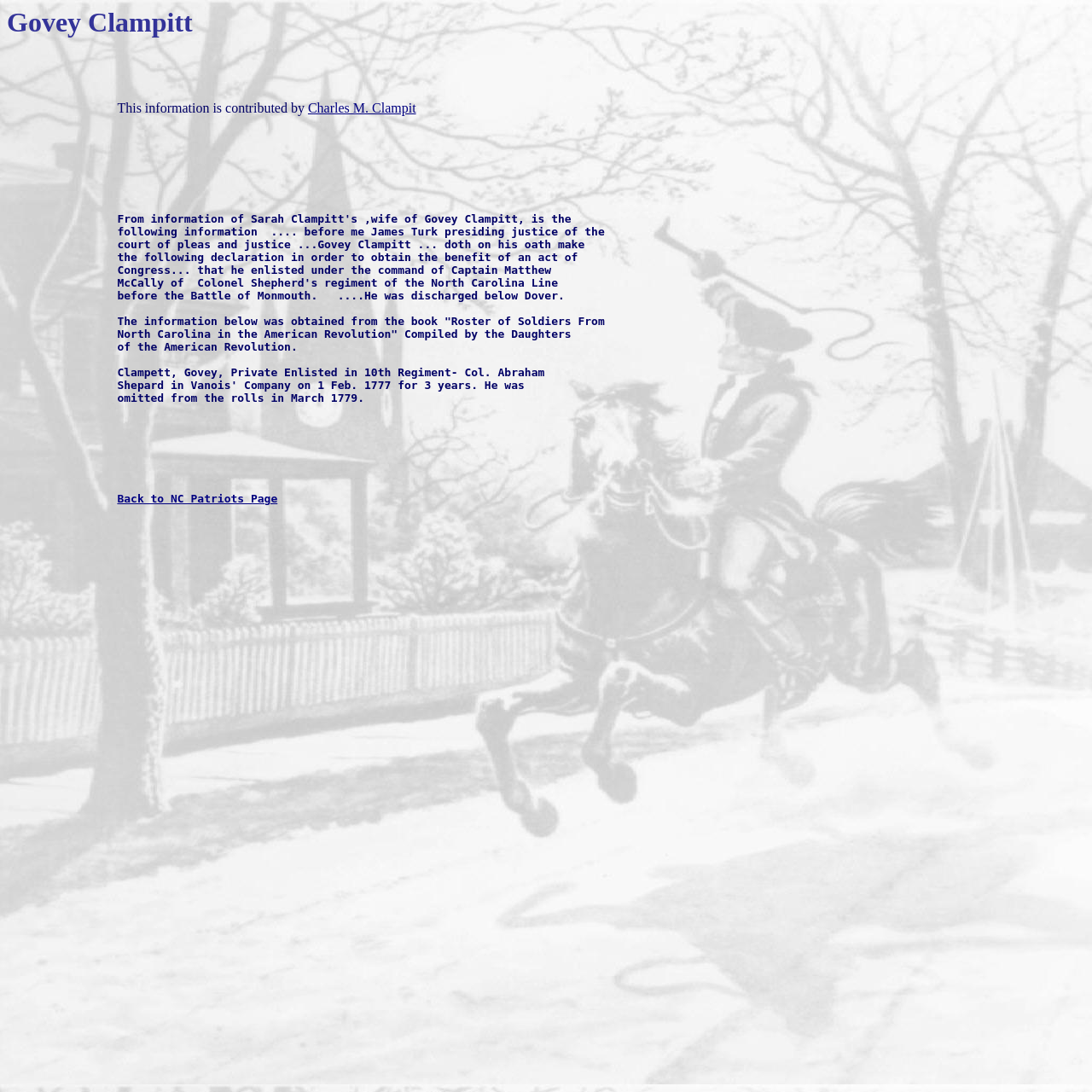Respond with a single word or phrase to the following question:
Where was Govey Clampitt discharged?

Below Dover